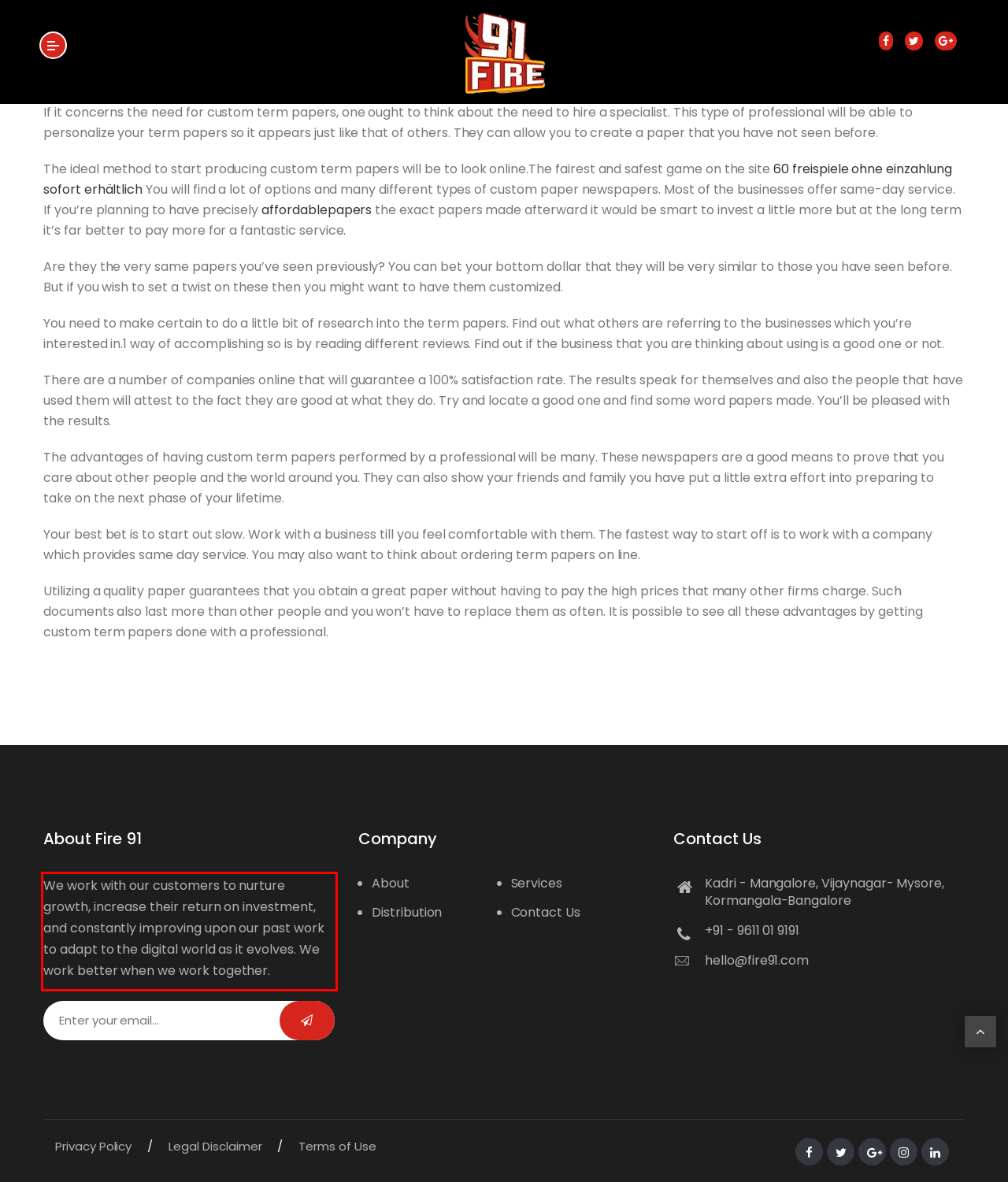Please extract the text content from the UI element enclosed by the red rectangle in the screenshot.

We work with our customers to nurture growth, increase their return on investment, and constantly improving upon our past work to adapt to the digital world as it evolves. We work better when we work together.